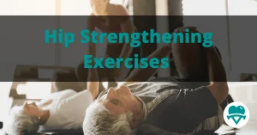What is the intended audience for these exercises?
Provide a short answer using one word or a brief phrase based on the image.

Seniors